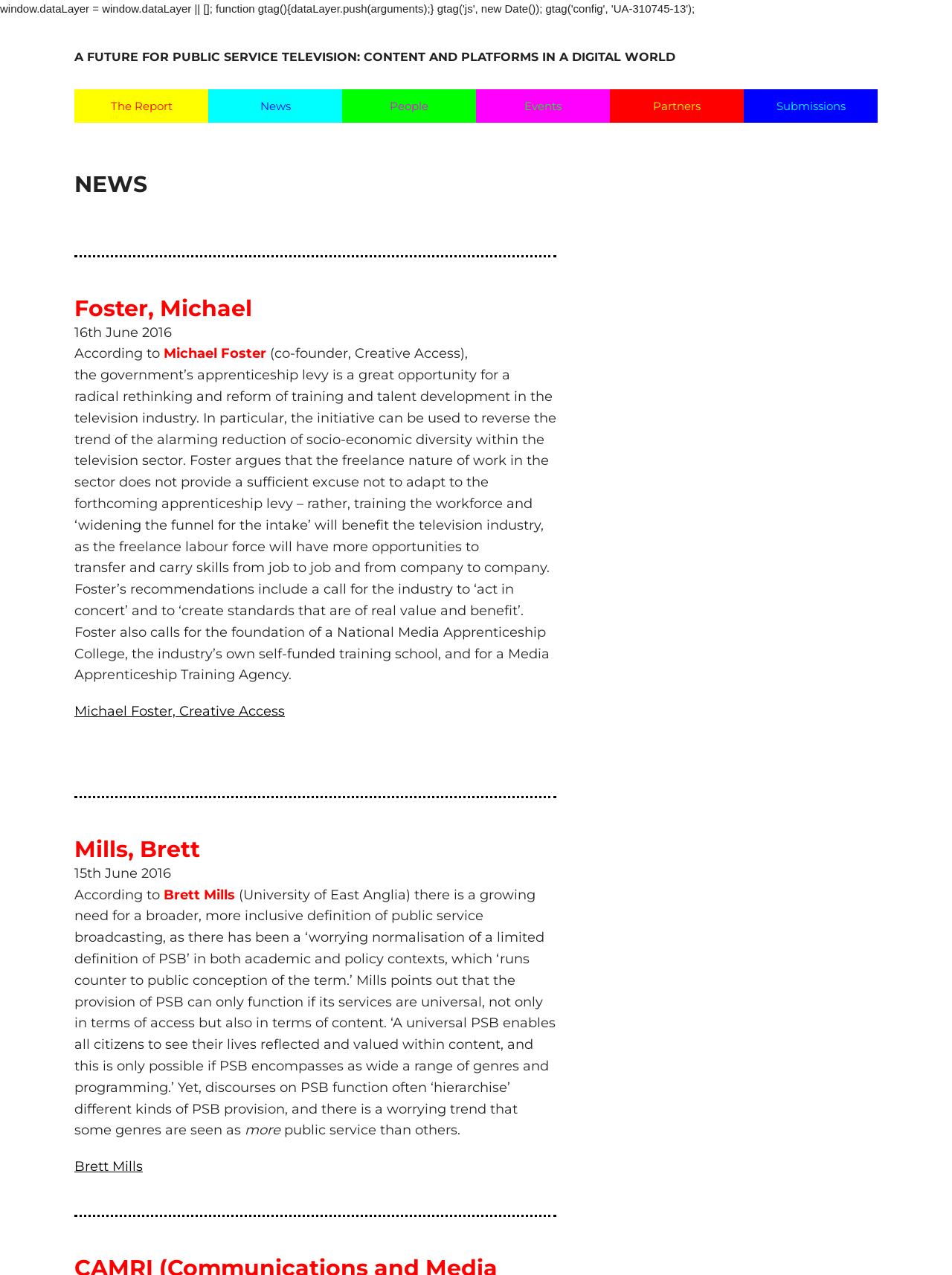Using the provided element description, identify the bounding box coordinates as (top-left x, top-left y, bottom-right x, bottom-right y). Ensure all values are between 0 and 1. Description: Brett Mills

[0.078, 0.908, 0.15, 0.921]